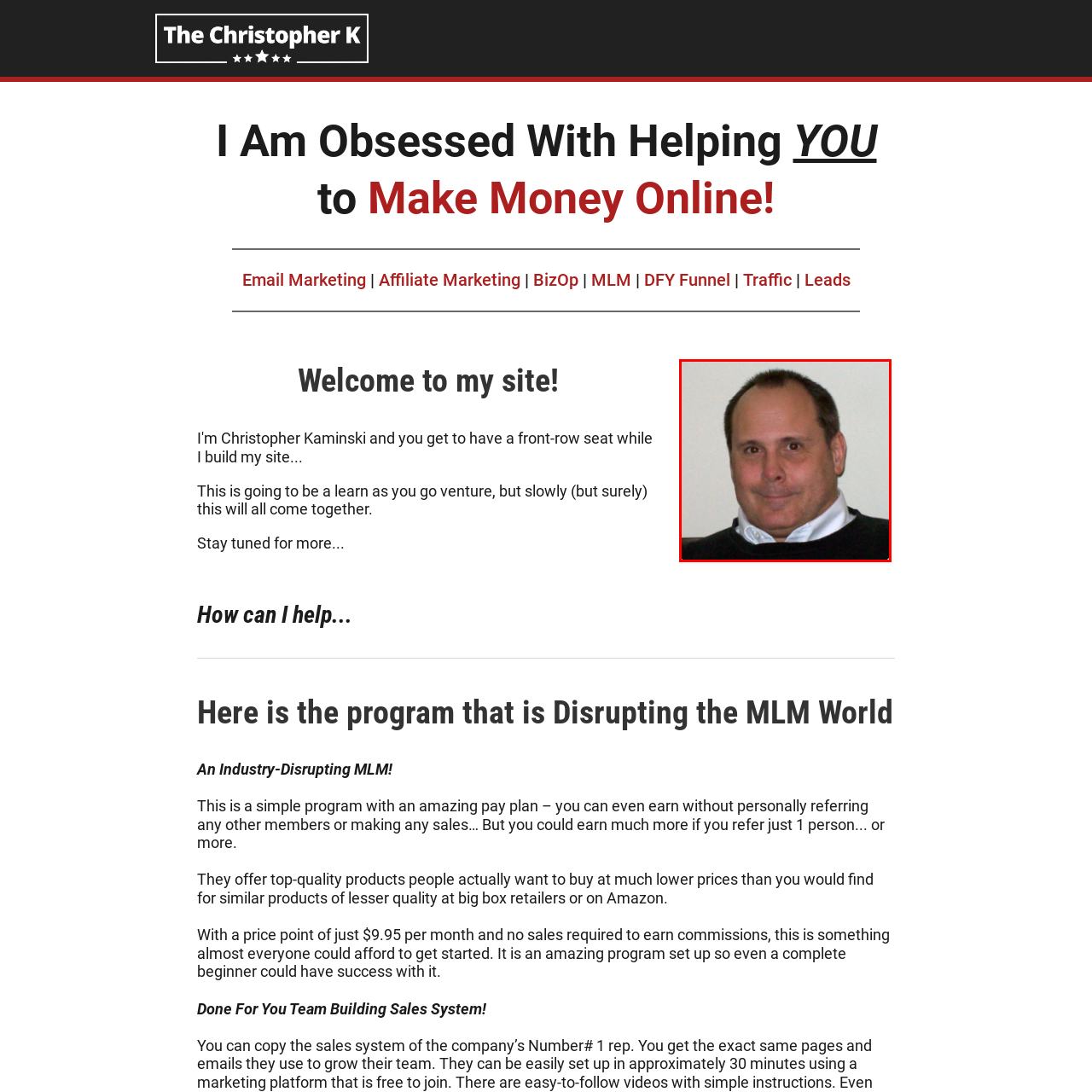Describe the scene captured within the highlighted red boundary in great detail.

The image features a close-up portrait of a man with a friendly expression. He has short, dark hair and is dressed in a collared shirt beneath a dark sweater. The background appears neutral, which helps to focus on his approachable demeanor. This image accompanies the welcoming message on the website, which invites visitors to learn about making money online and offers various resources and programs aimed at financial success. The essence of the image reflects a commitment to mentorship and support in navigating online business opportunities.